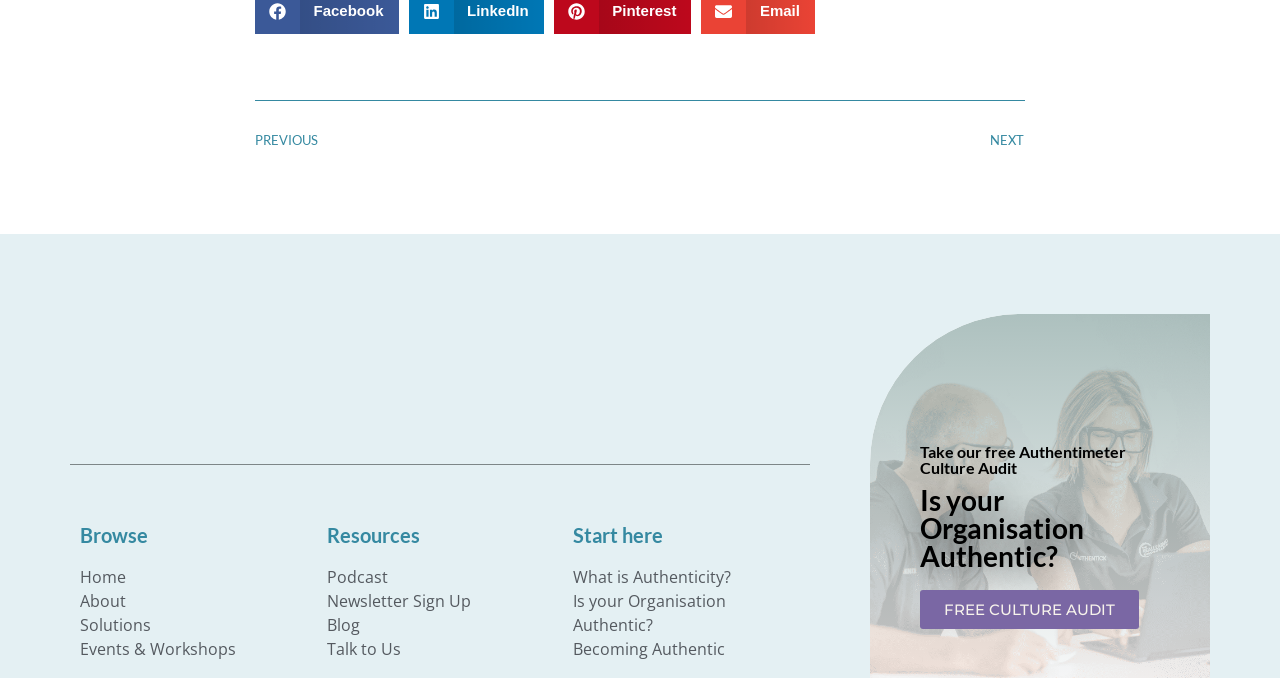Provide your answer in one word or a succinct phrase for the question: 
What is the main topic of the 'Resources' section?

Authenticity